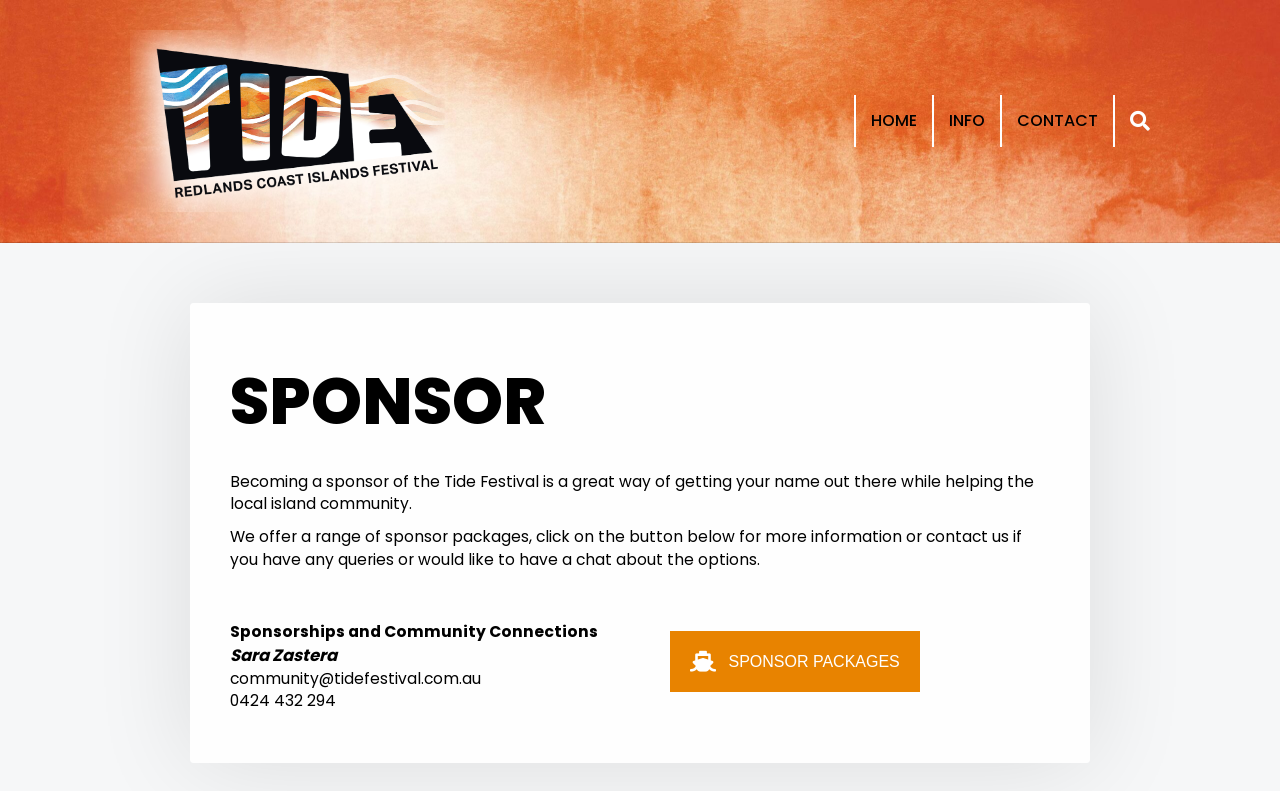What is the name of the festival?
Please provide a detailed answer to the question.

The name of the festival can be found in the link element with the text 'Tide Festival' at the top of the page, which is also the title of the webpage.